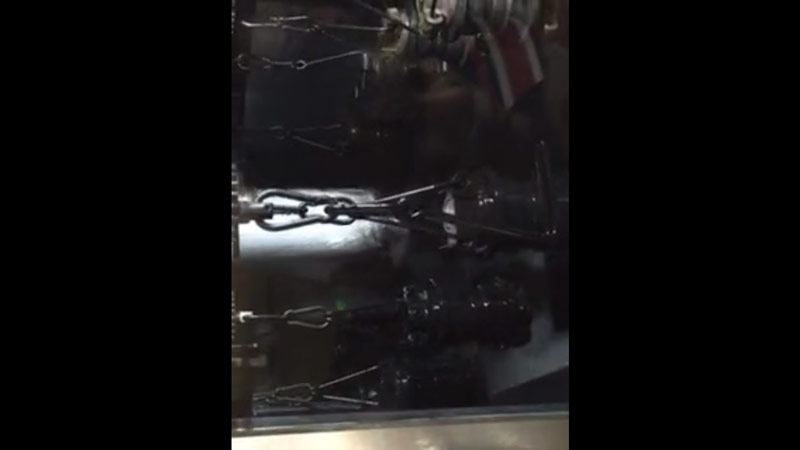Respond concisely with one word or phrase to the following query:
What company is featured in the image?

Laike Construction Machinery